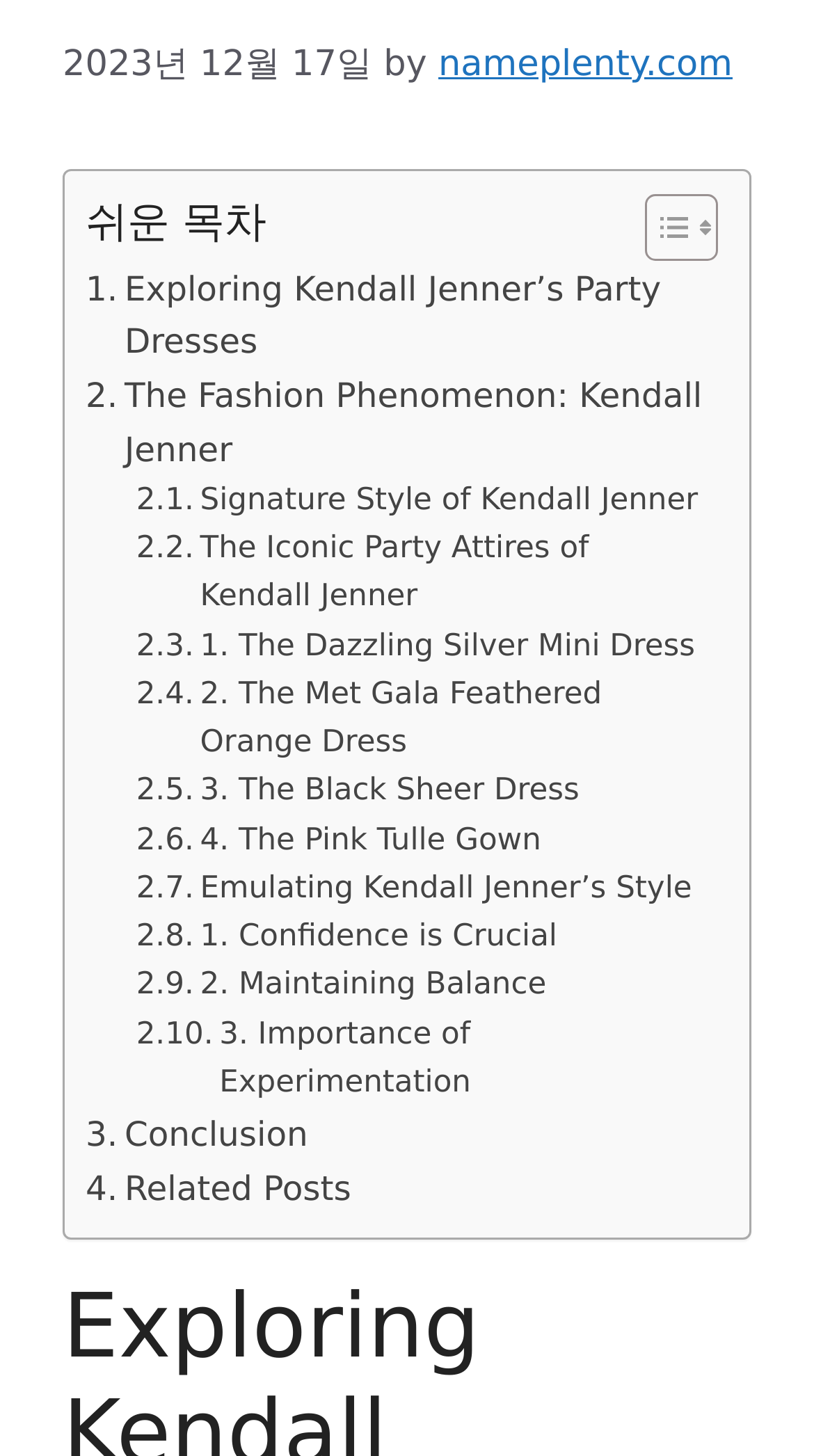Please find the bounding box coordinates of the section that needs to be clicked to achieve this instruction: "View The Fashion Phenomenon: Kendall Jenner".

[0.105, 0.254, 0.869, 0.328]